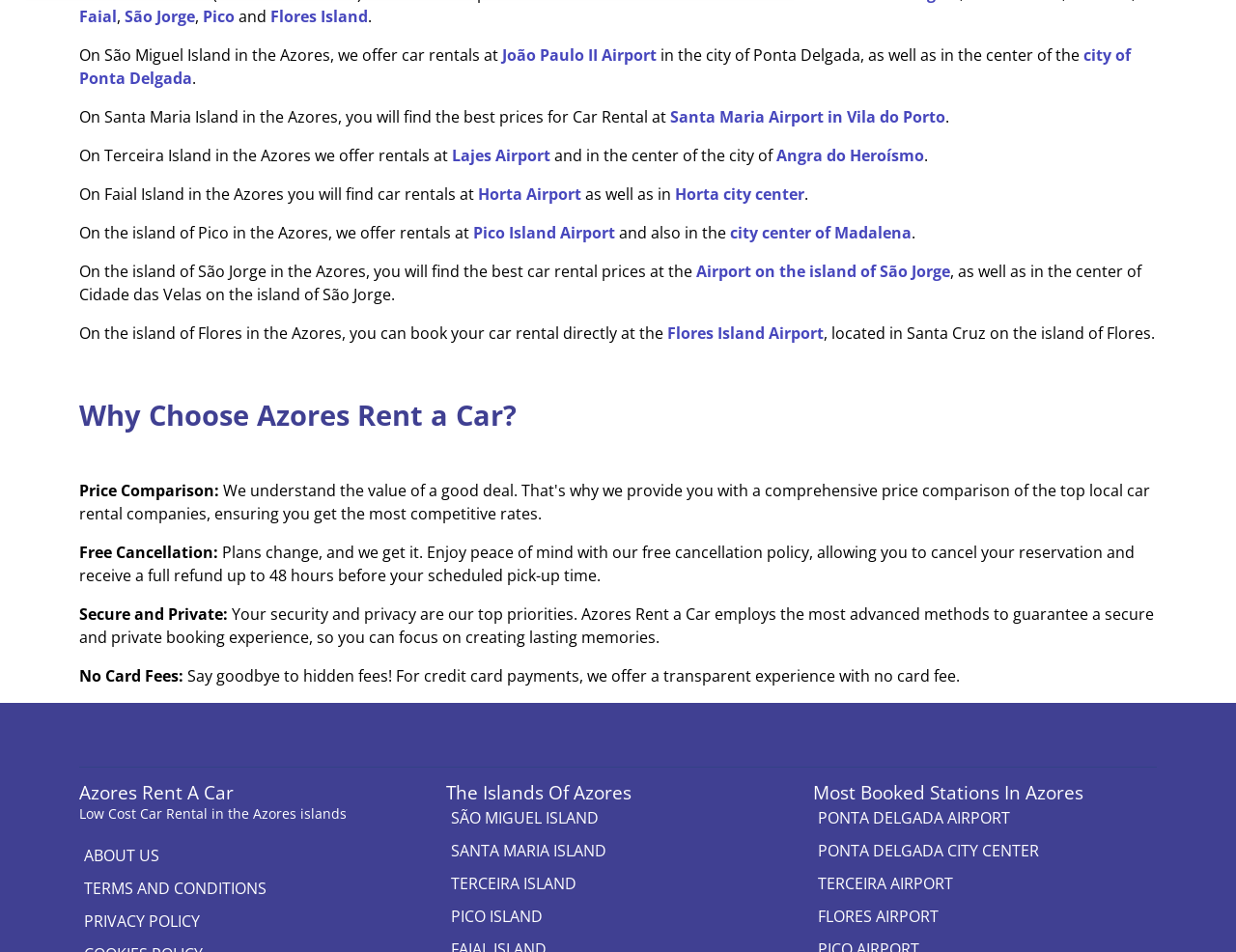Where can I rent a car on São Miguel Island?
Use the image to answer the question with a single word or phrase.

João Paulo II Airport, Ponta Delgada city center